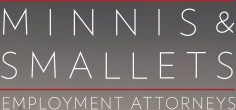Please answer the following question using a single word or phrase: 
What area of law does the firm specialize in?

Employment law